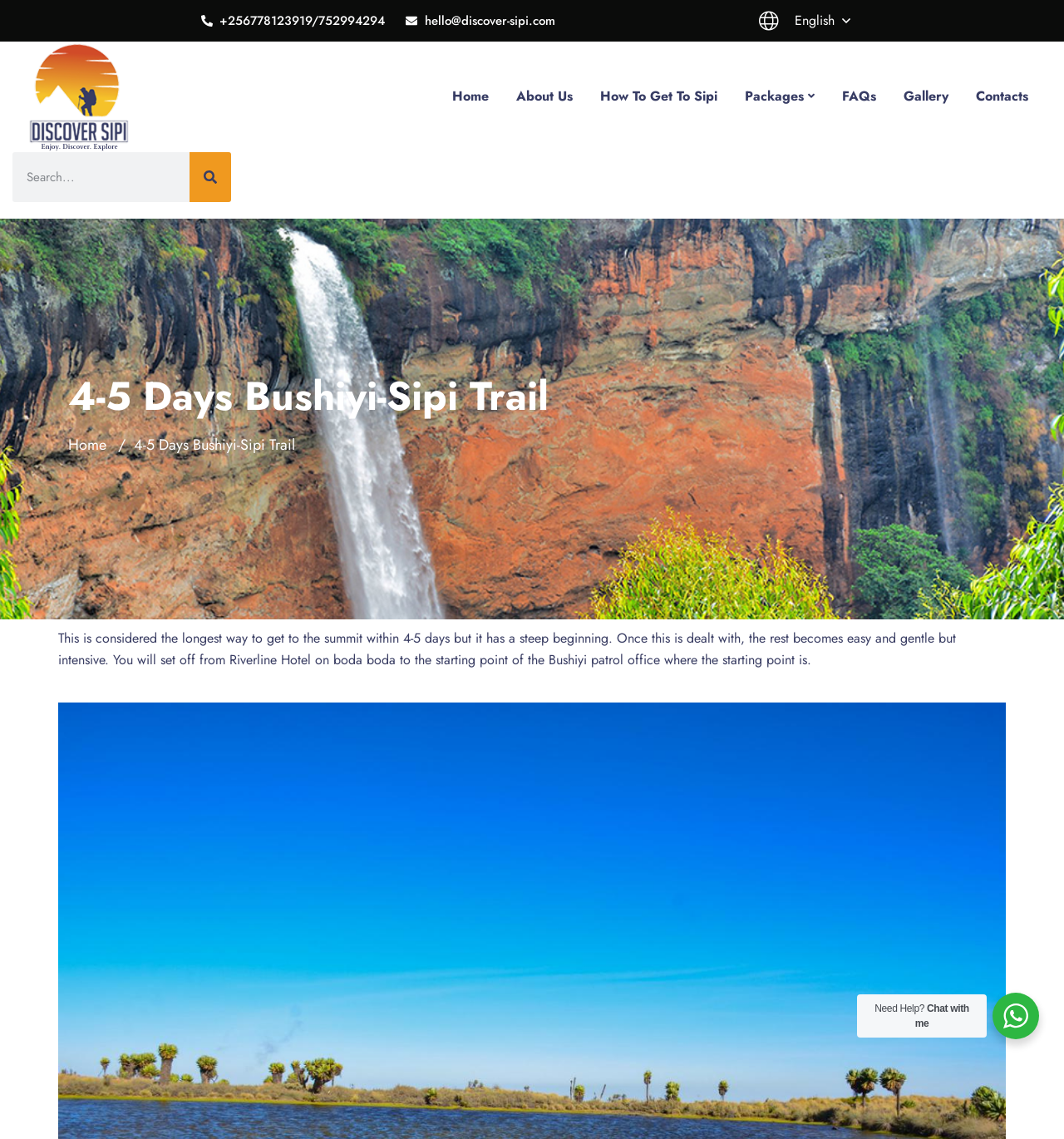Specify the bounding box coordinates of the element's region that should be clicked to achieve the following instruction: "Search for something". The bounding box coordinates consist of four float numbers between 0 and 1, in the format [left, top, right, bottom].

[0.012, 0.134, 0.217, 0.177]